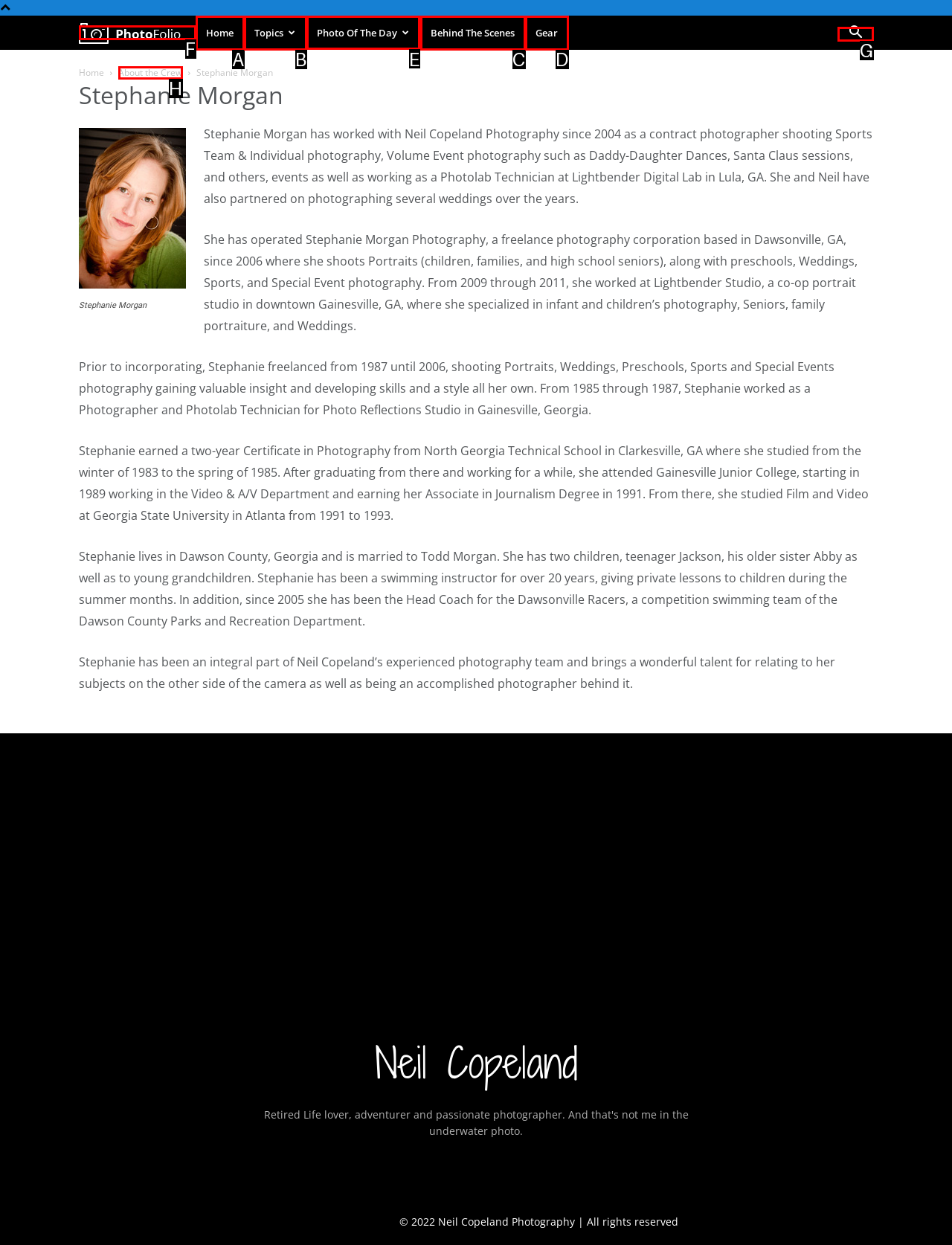Determine which option you need to click to execute the following task: Check 'Photo Of The Day'. Provide your answer as a single letter.

E